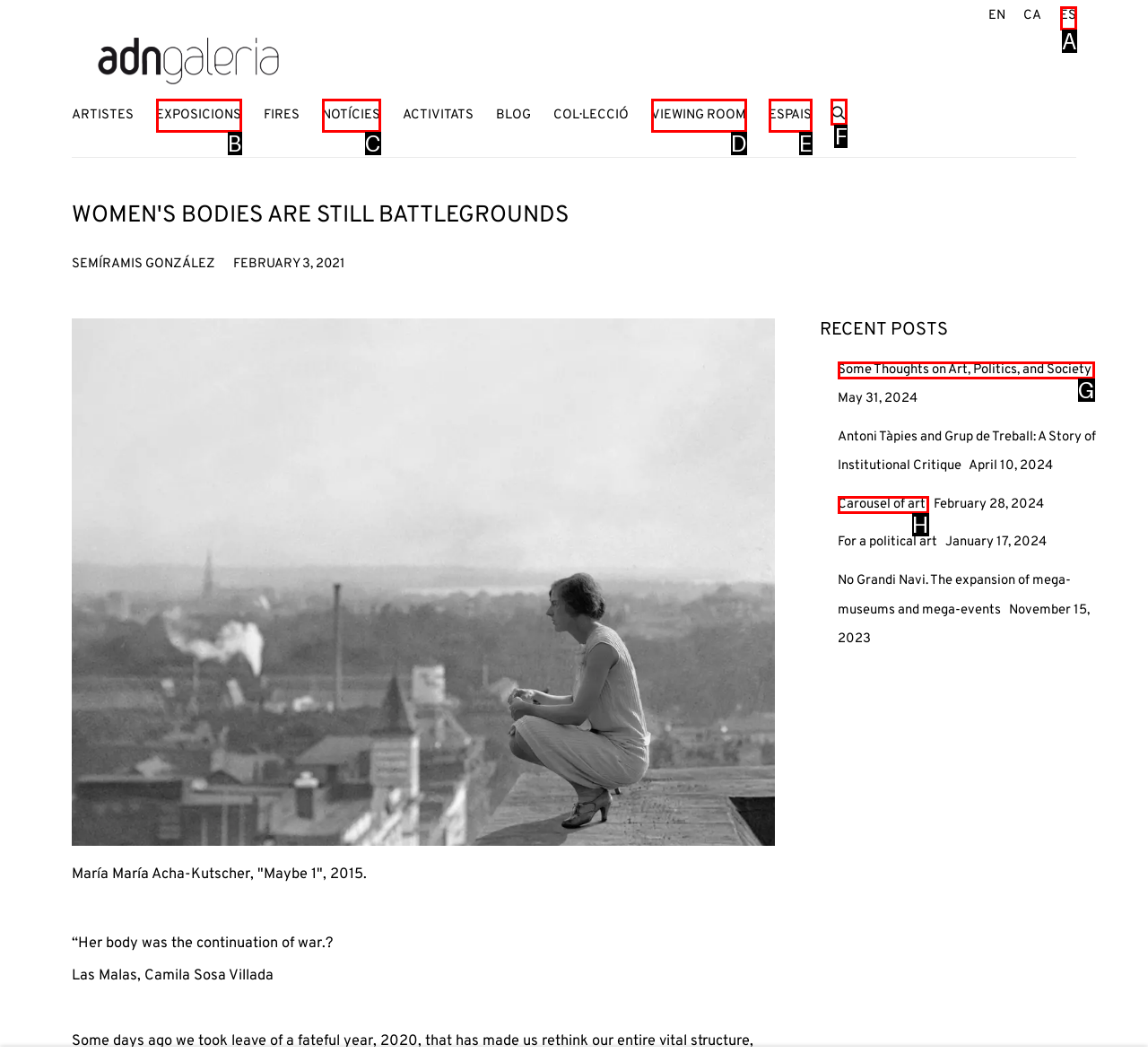Select the option that corresponds to the description: Viewing room
Respond with the letter of the matching choice from the options provided.

D